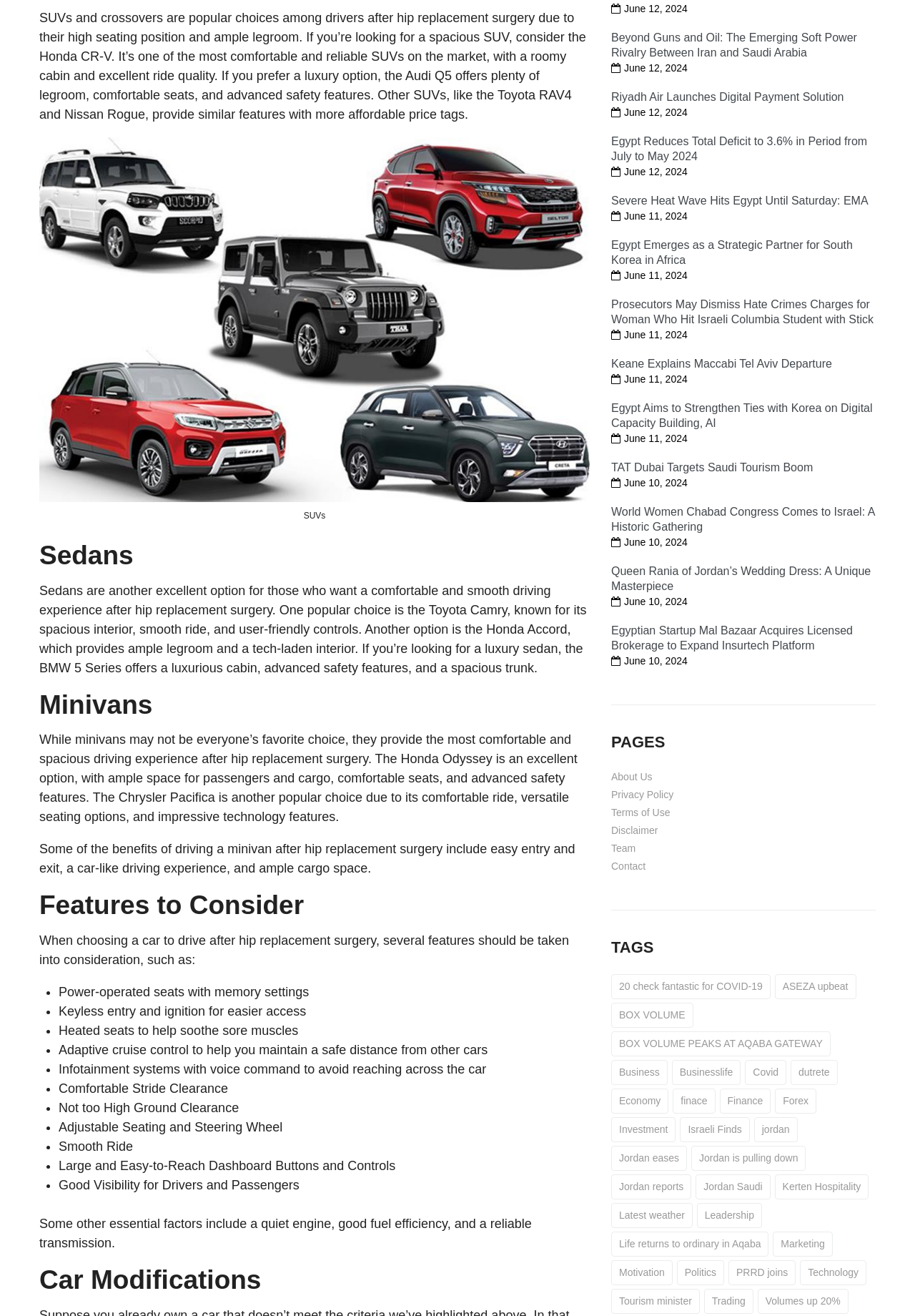Given the following UI element description: "Investment", find the bounding box coordinates in the webpage screenshot.

[0.668, 0.849, 0.739, 0.868]